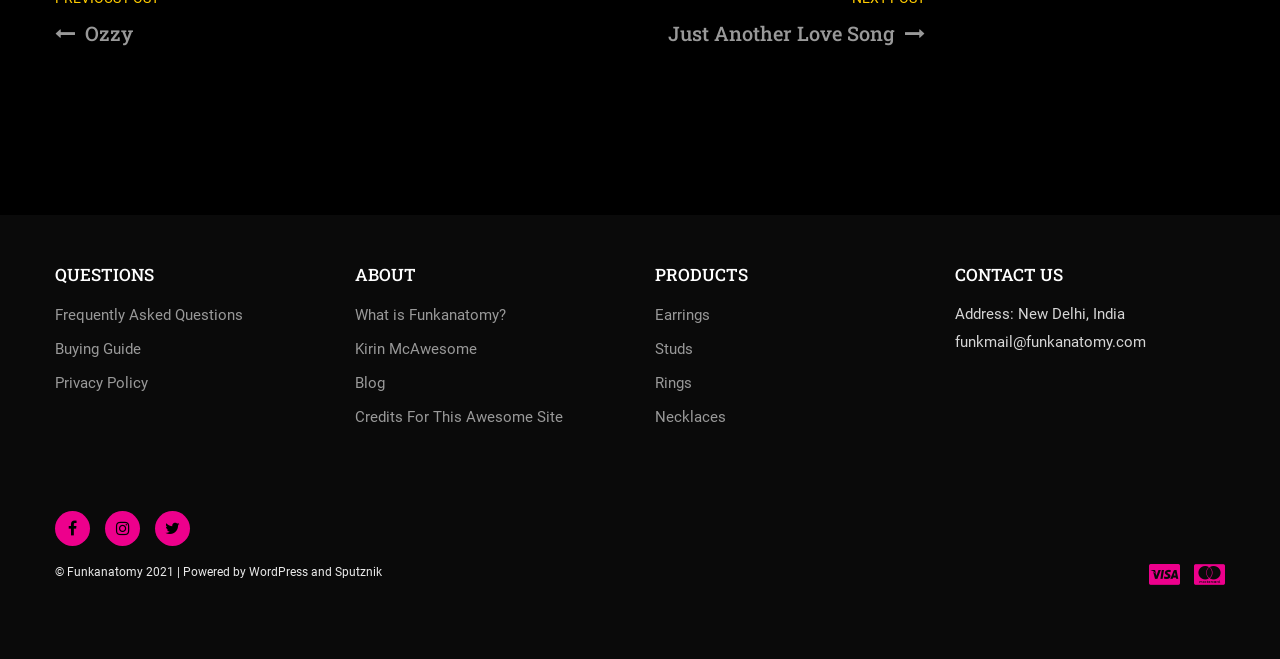Specify the bounding box coordinates of the element's area that should be clicked to execute the given instruction: "Contact us through email". The coordinates should be four float numbers between 0 and 1, i.e., [left, top, right, bottom].

[0.746, 0.505, 0.895, 0.533]